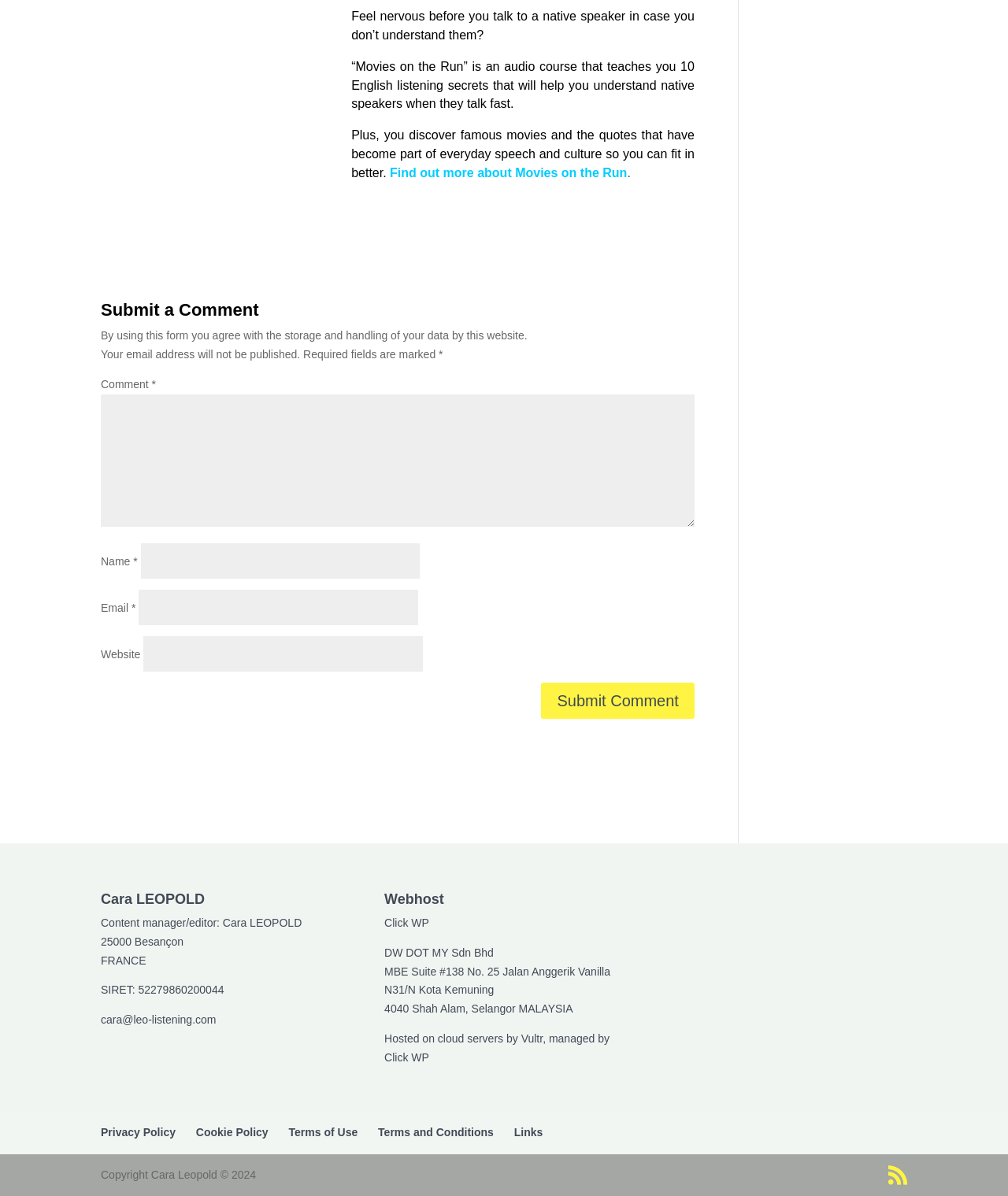Can you find the bounding box coordinates for the element to click on to achieve the instruction: "Find out more about Movies on the Run."?

[0.387, 0.139, 0.626, 0.15]